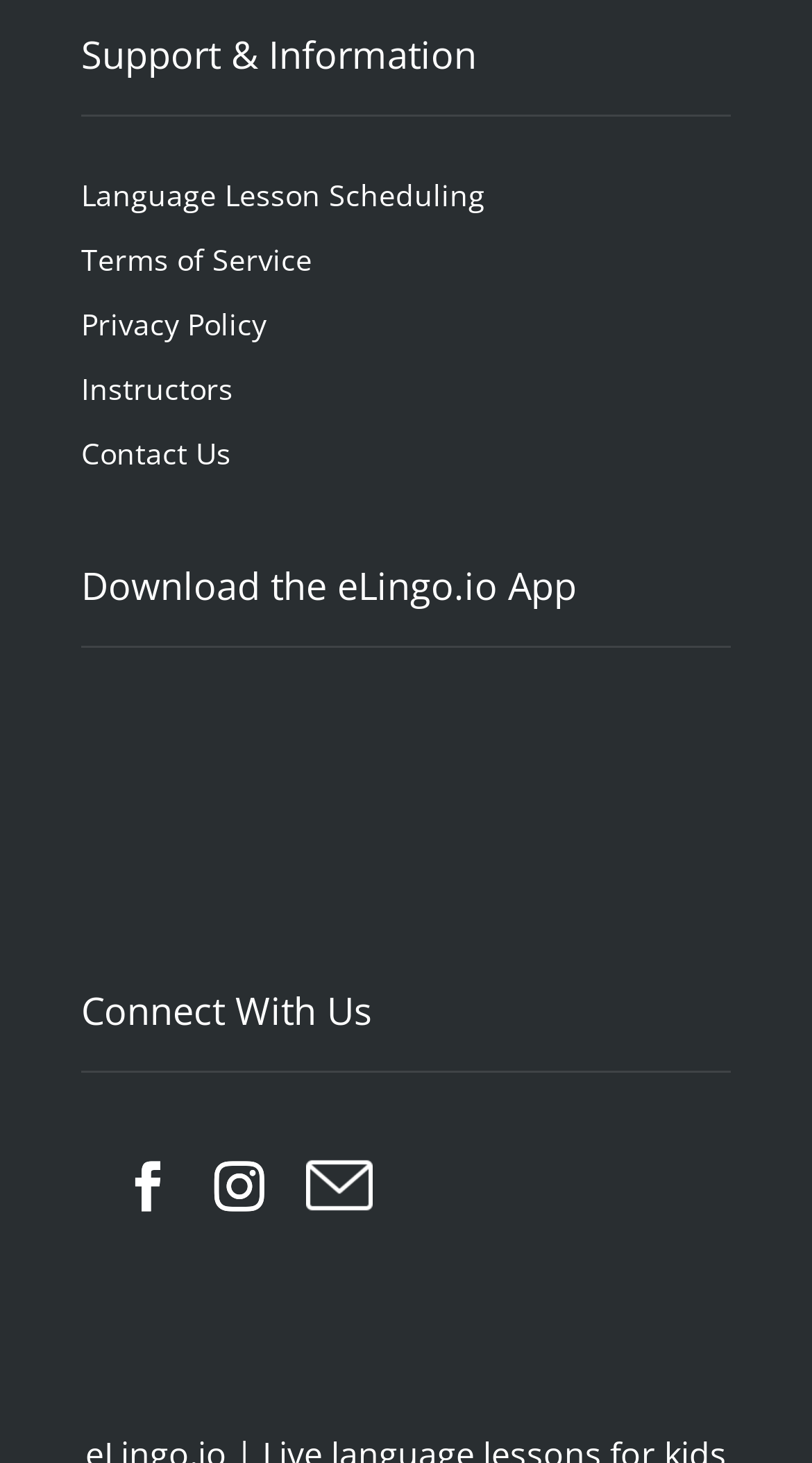Using the element description: "Language Lesson Scheduling", determine the bounding box coordinates for the specified UI element. The coordinates should be four float numbers between 0 and 1, [left, top, right, bottom].

[0.1, 0.12, 0.597, 0.147]